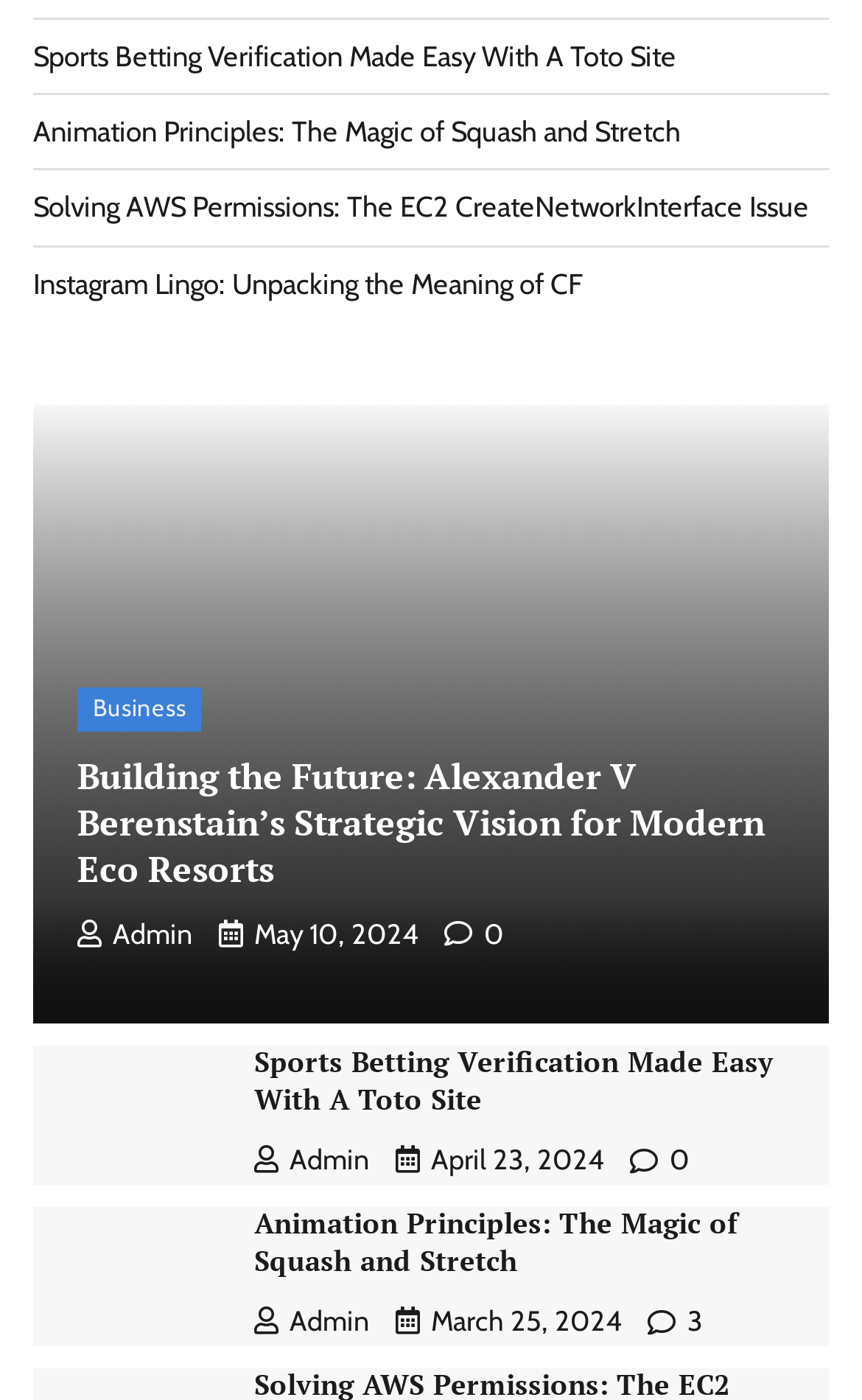What is the title of the third article?
Using the details shown in the screenshot, provide a comprehensive answer to the question.

I looked at the third link with a heading and image, and its text is 'Building the Future: Alexander V Berenstain’s Strategic Vision for Modern Eco Resorts', so the title is Building the Future.